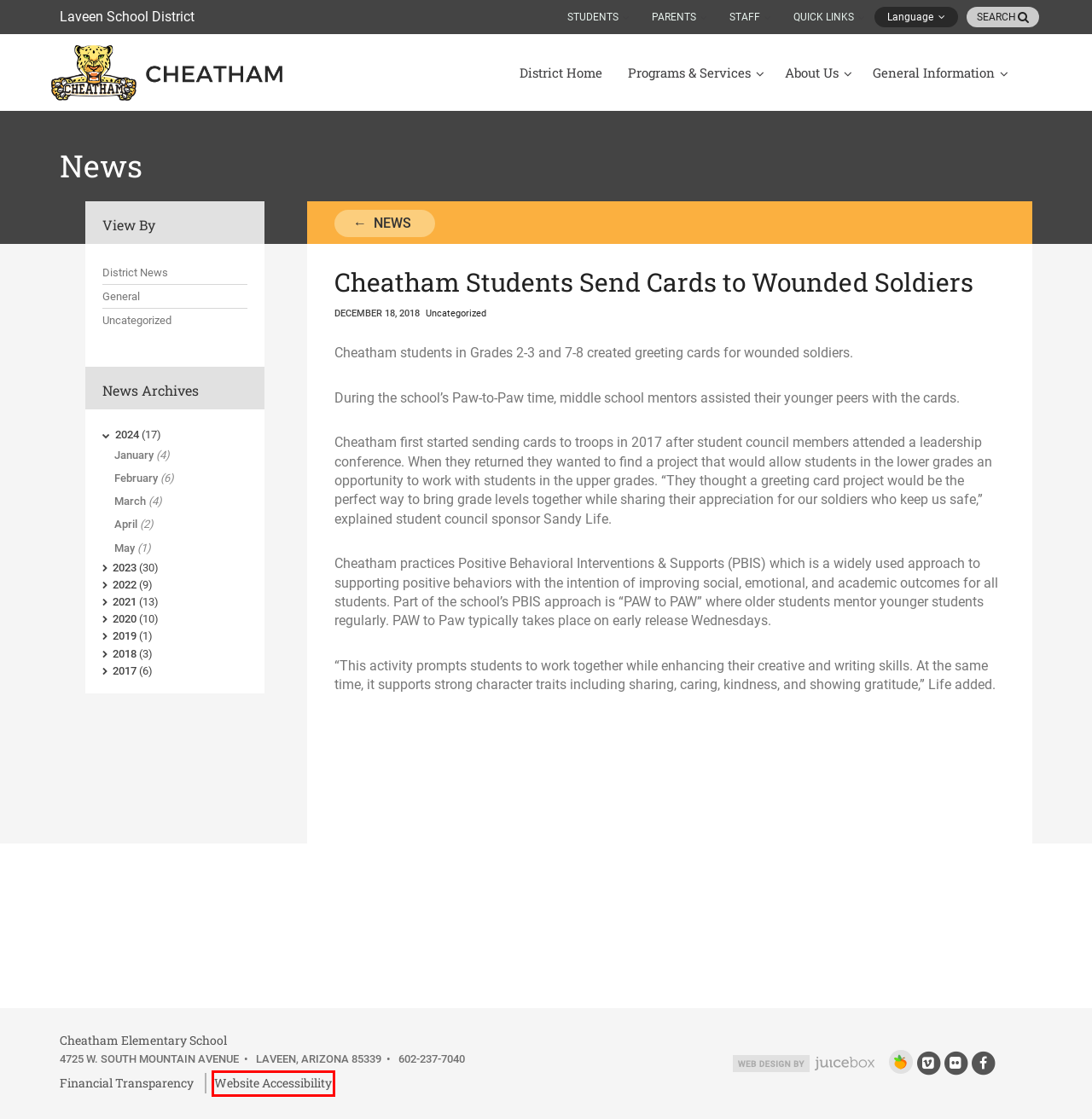You are presented with a screenshot of a webpage containing a red bounding box around a particular UI element. Select the best webpage description that matches the new webpage after clicking the element within the bounding box. Here are the candidates:
A. Laveen School District - Award-Winning Elementary Education
B. Juicebox > Des Moines web design , Iowa website design, branding
C. District News Archives - Cheatham Elementary School
D. General Archives - Cheatham Elementary School
E. March 2024 - Cheatham Elementary School
F. Website Accessibility - Laveen School District
G. 2020 - Cheatham Elementary School
H. 2024 - Cheatham Elementary School

F